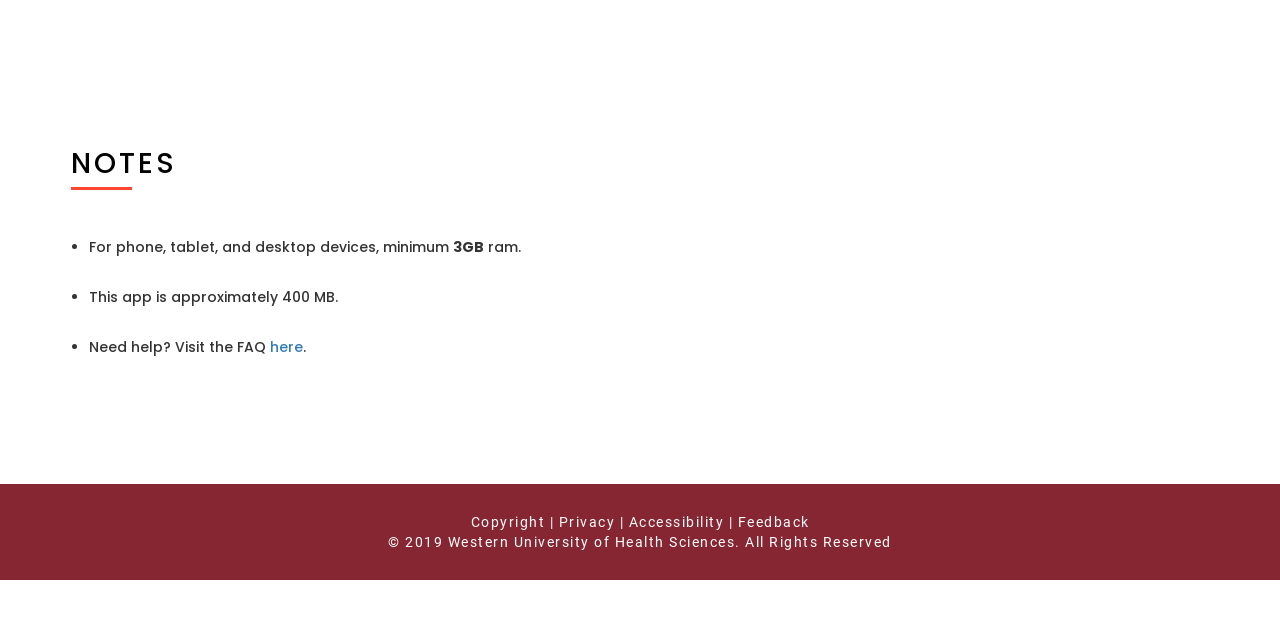Given the following UI element description: "Accessibility", find the bounding box coordinates in the webpage screenshot.

[0.491, 0.803, 0.566, 0.828]